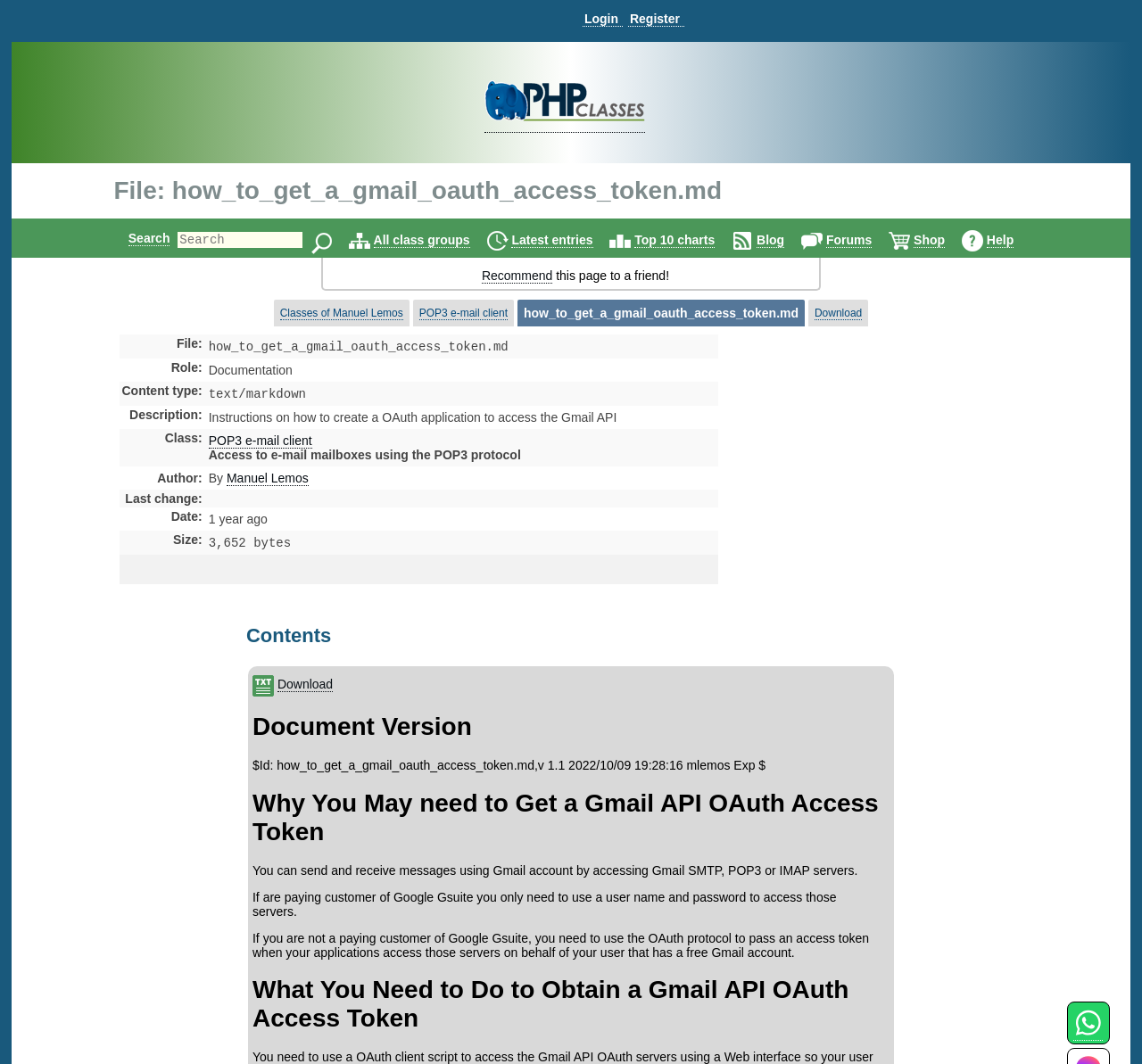Highlight the bounding box coordinates of the element you need to click to perform the following instruction: "Click on Login."

[0.51, 0.011, 0.545, 0.025]